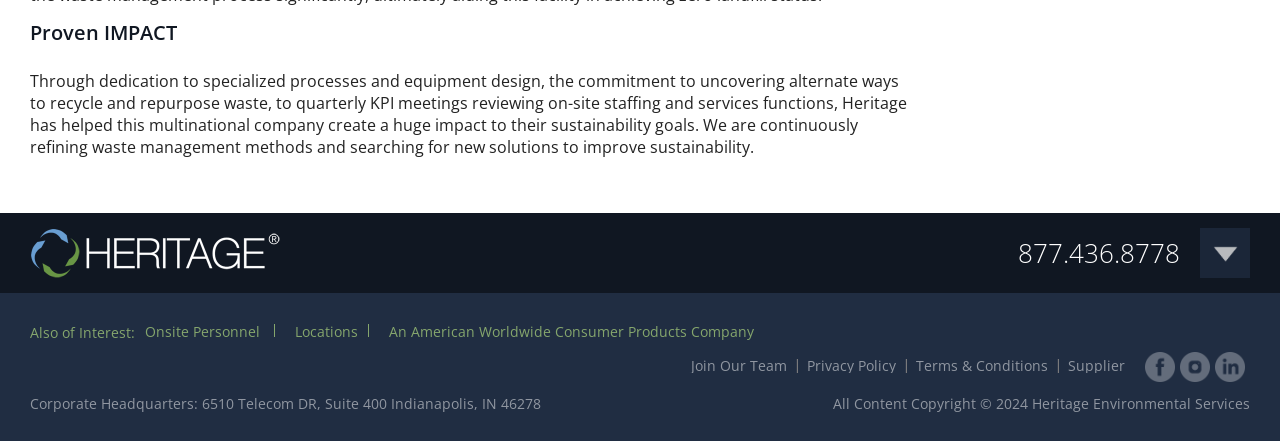Determine the bounding box coordinates of the target area to click to execute the following instruction: "Call the phone number '877.436.8778'."

[0.795, 0.533, 0.922, 0.615]